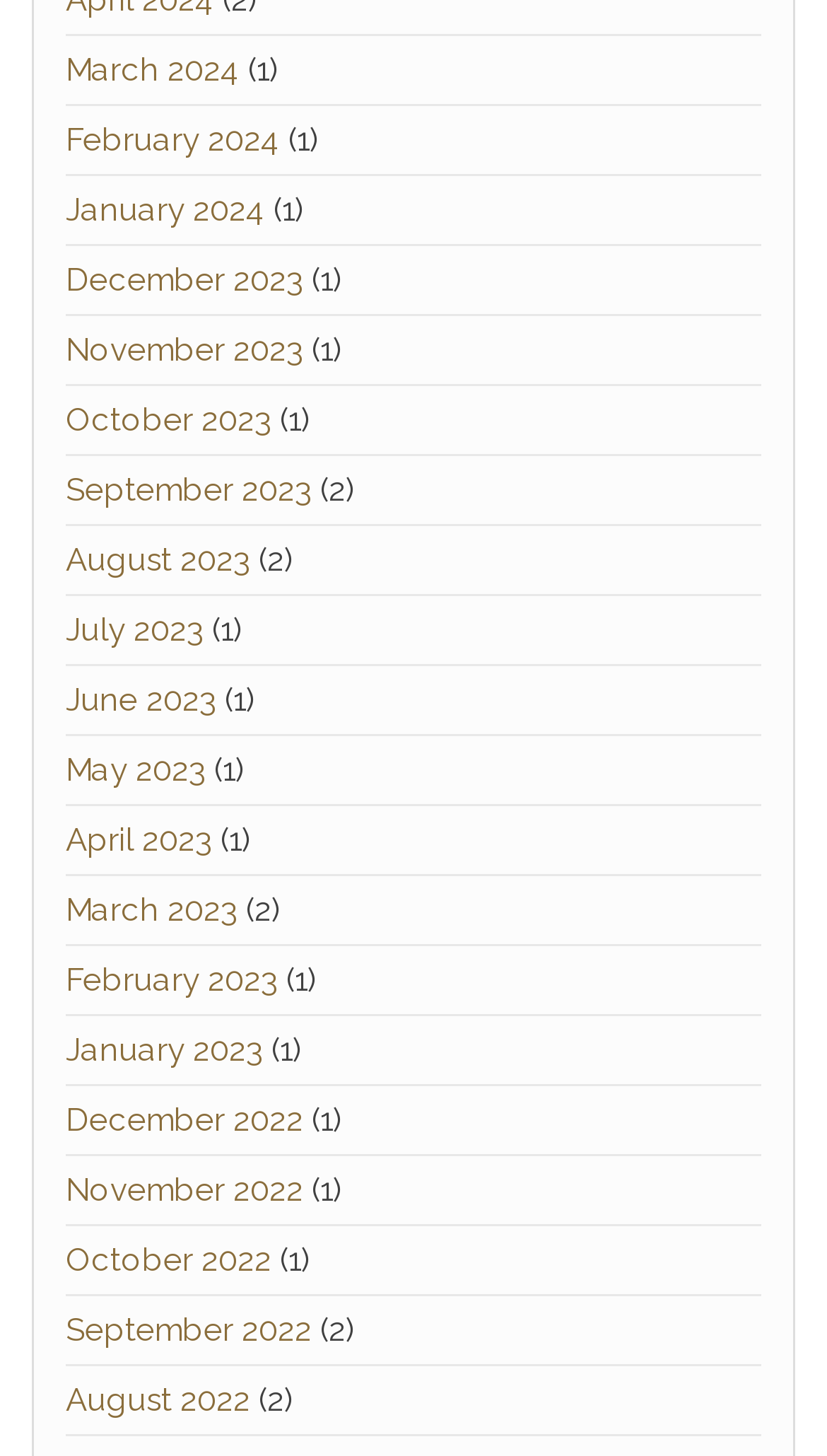Examine the screenshot and answer the question in as much detail as possible: Are all months listed in chronological order?

I compared the y1 coordinate values of the link elements with month names and found that they are in descending order, indicating that the months are listed in reverse chronological order, with the latest month at the top and the earliest month at the bottom.